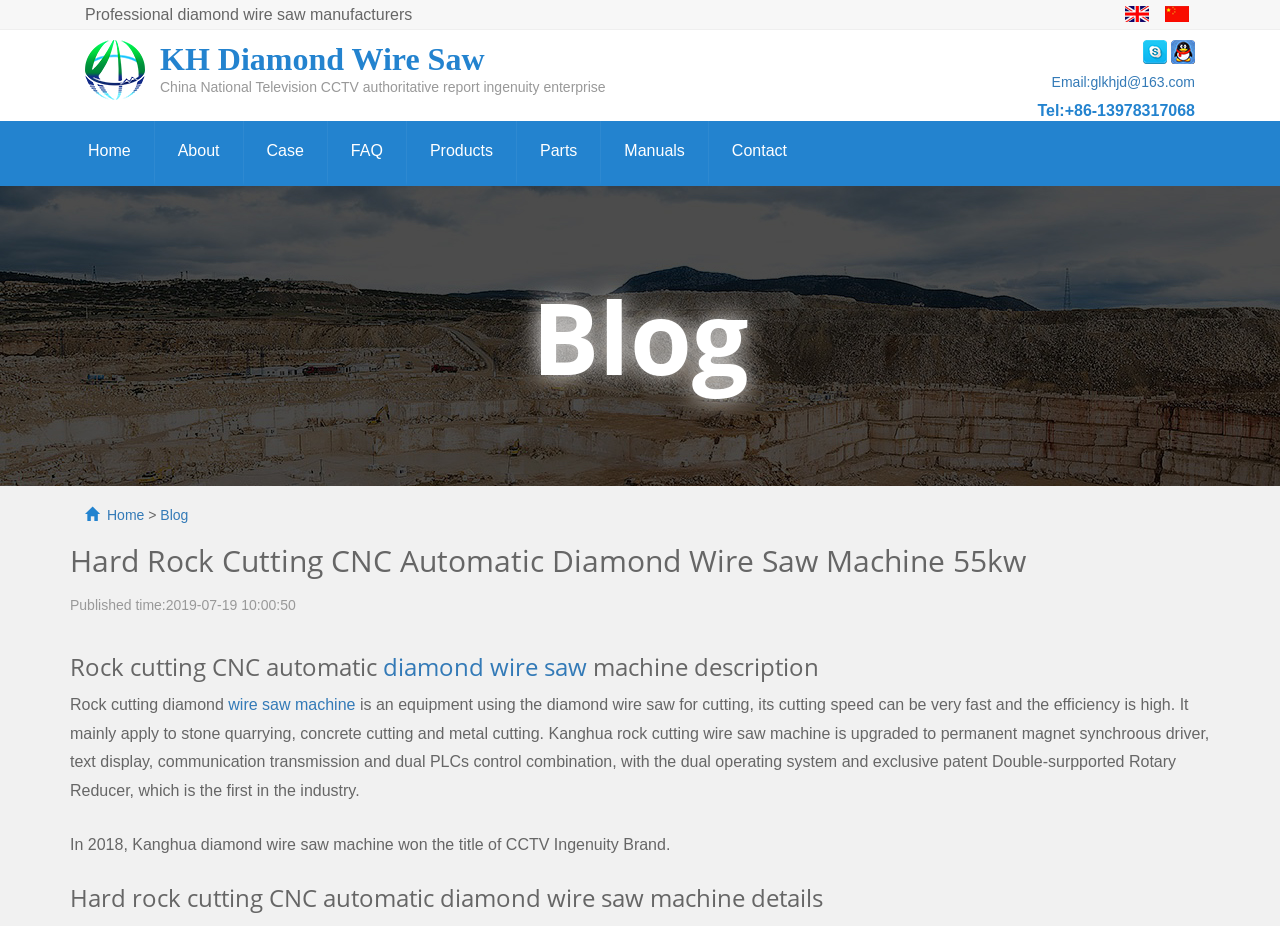What is the purpose of the machine described on this webpage?
Please elaborate on the answer to the question with detailed information.

I found the answer by reading the text on the webpage, specifically the sentence 'It mainly apply to stone quarrying, concrete cutting and metal cutting.'. This sentence describes the purpose of the machine.